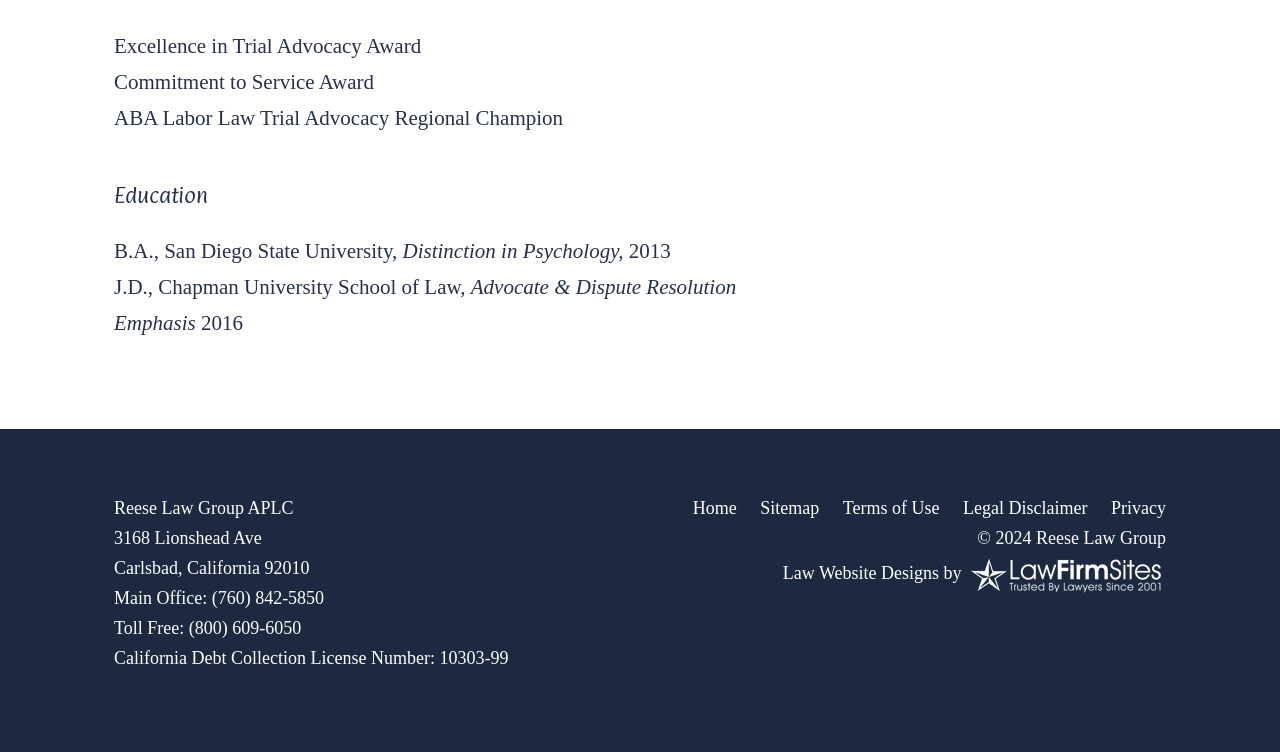Determine the bounding box for the HTML element described here: "Law Website Designs". The coordinates should be given as [left, top, right, bottom] with each number being a float between 0 and 1.

[0.612, 0.748, 0.734, 0.775]